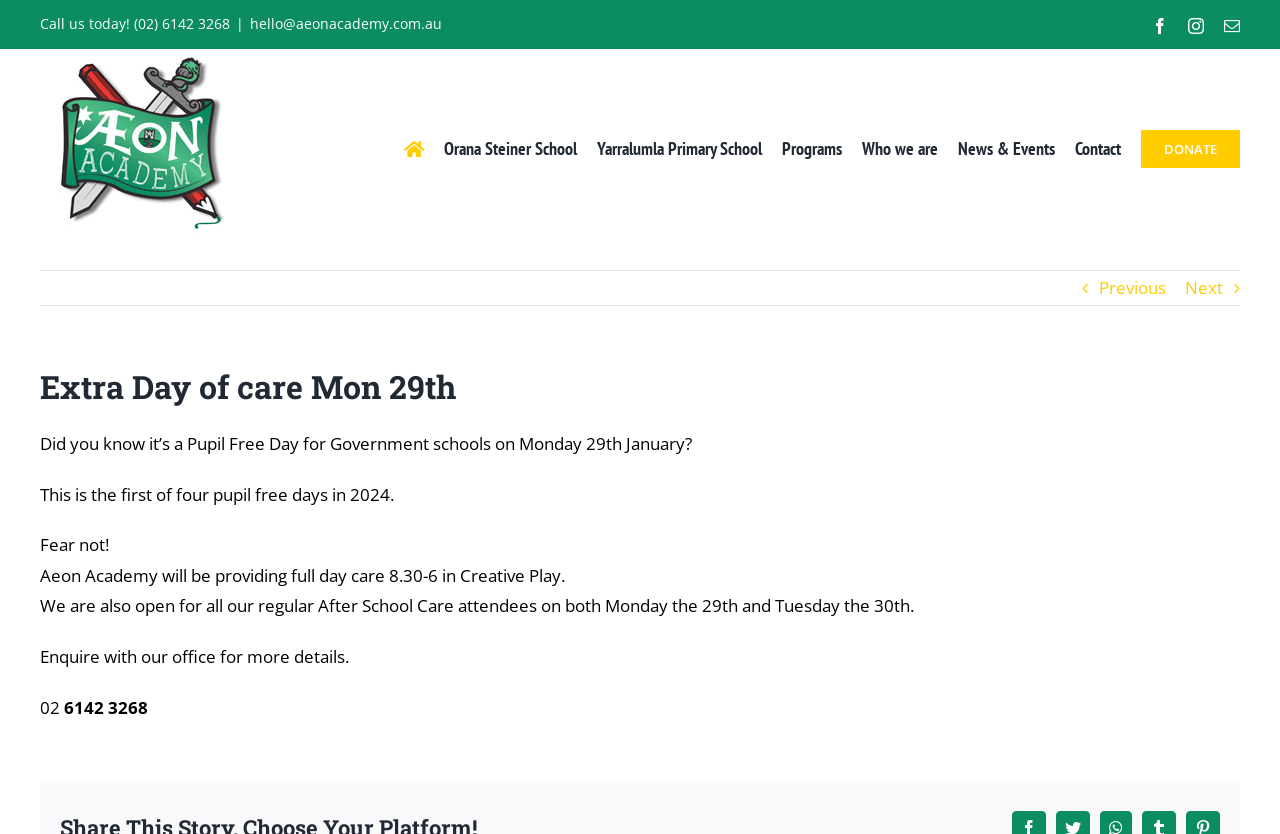What social media platforms does Aeon Academy have?
Look at the image and respond with a single word or a short phrase.

Facebook, Instagram